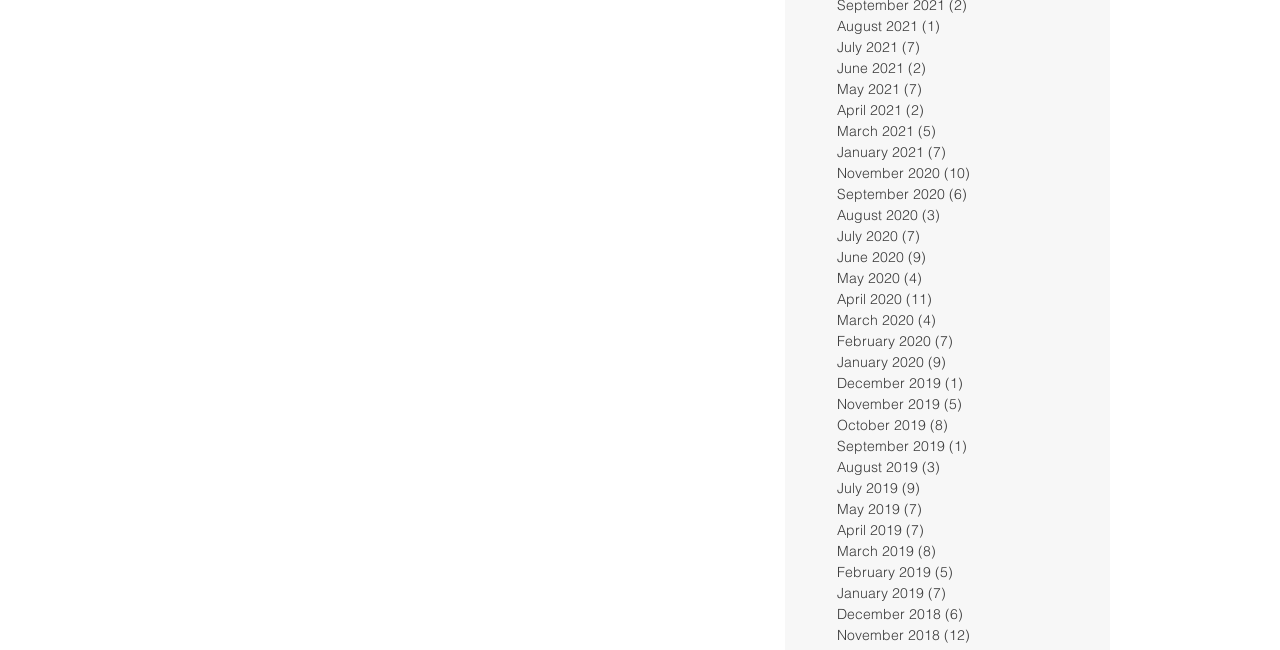Determine the bounding box coordinates of the clickable region to follow the instruction: "View November 2018 posts".

[0.654, 0.962, 0.818, 0.994]